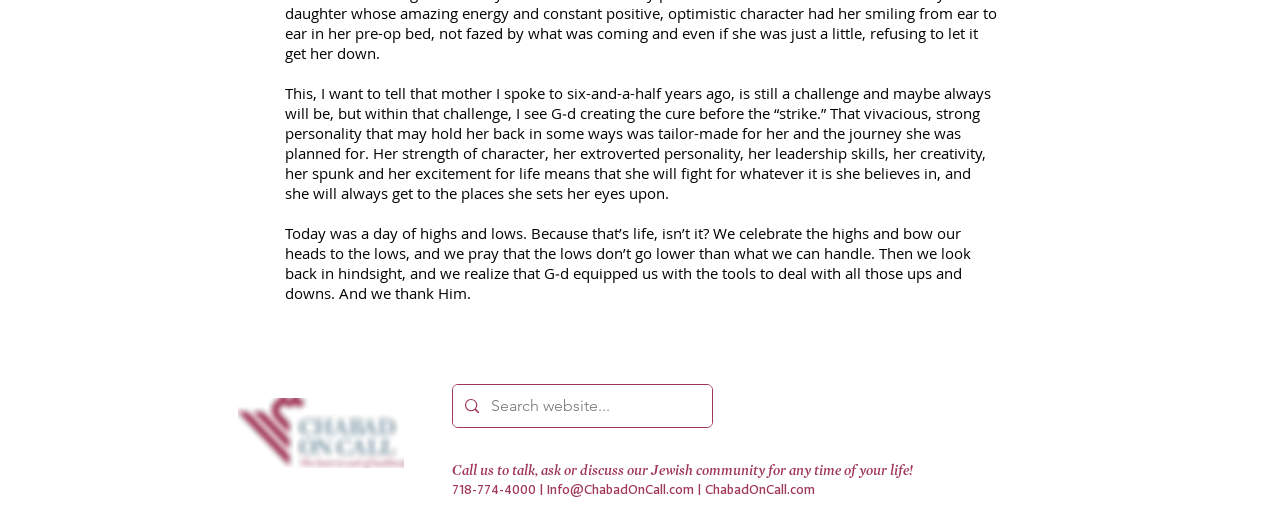Refer to the image and provide an in-depth answer to the question:
What is the phone number to contact the Jewish community?

The phone number is displayed as a StaticText element, along with an email address and a website URL, suggesting that it is a contact method for the Jewish community.